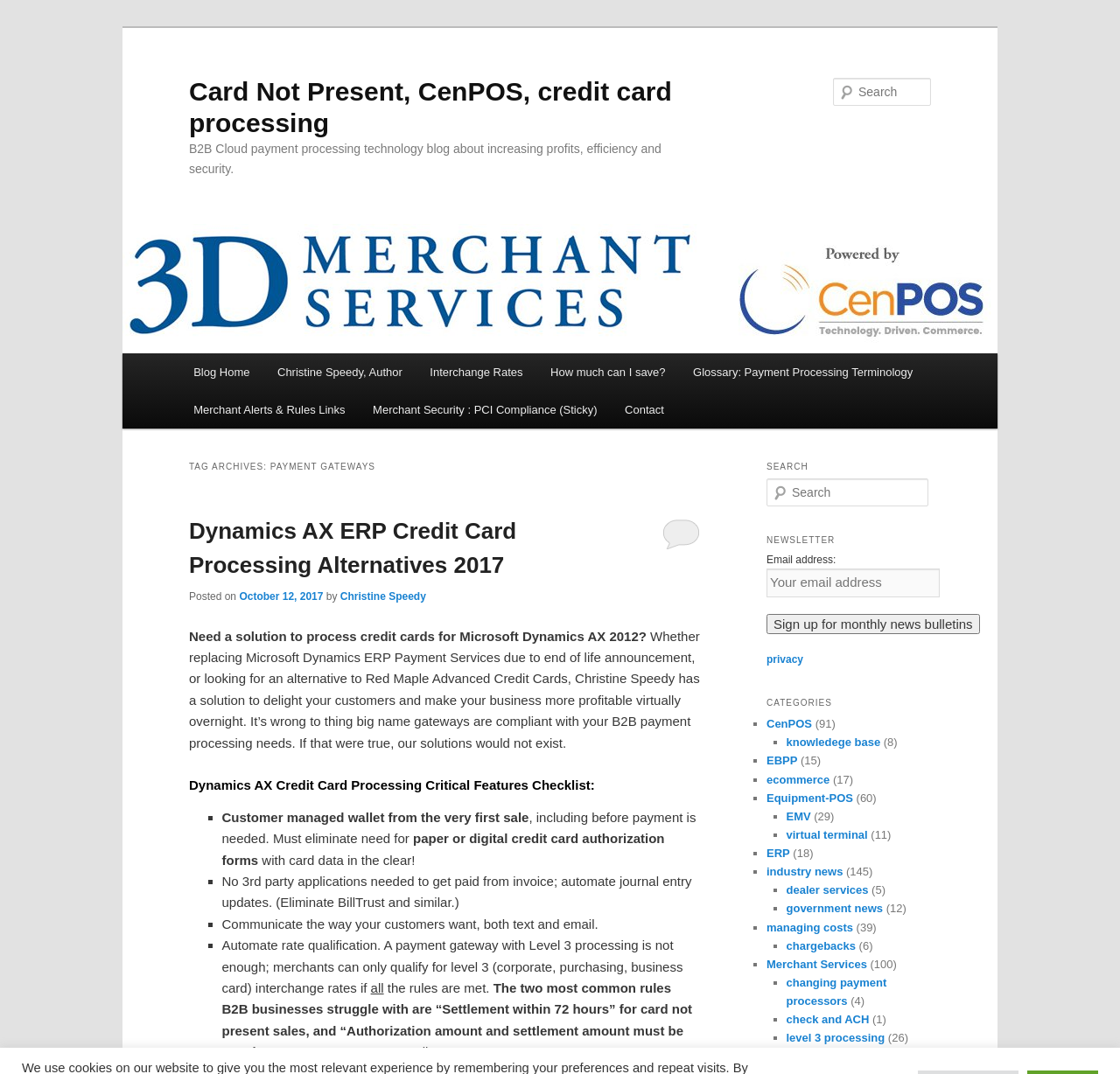Highlight the bounding box coordinates of the element you need to click to perform the following instruction: "Sign up for monthly news bulletins."

[0.684, 0.572, 0.875, 0.591]